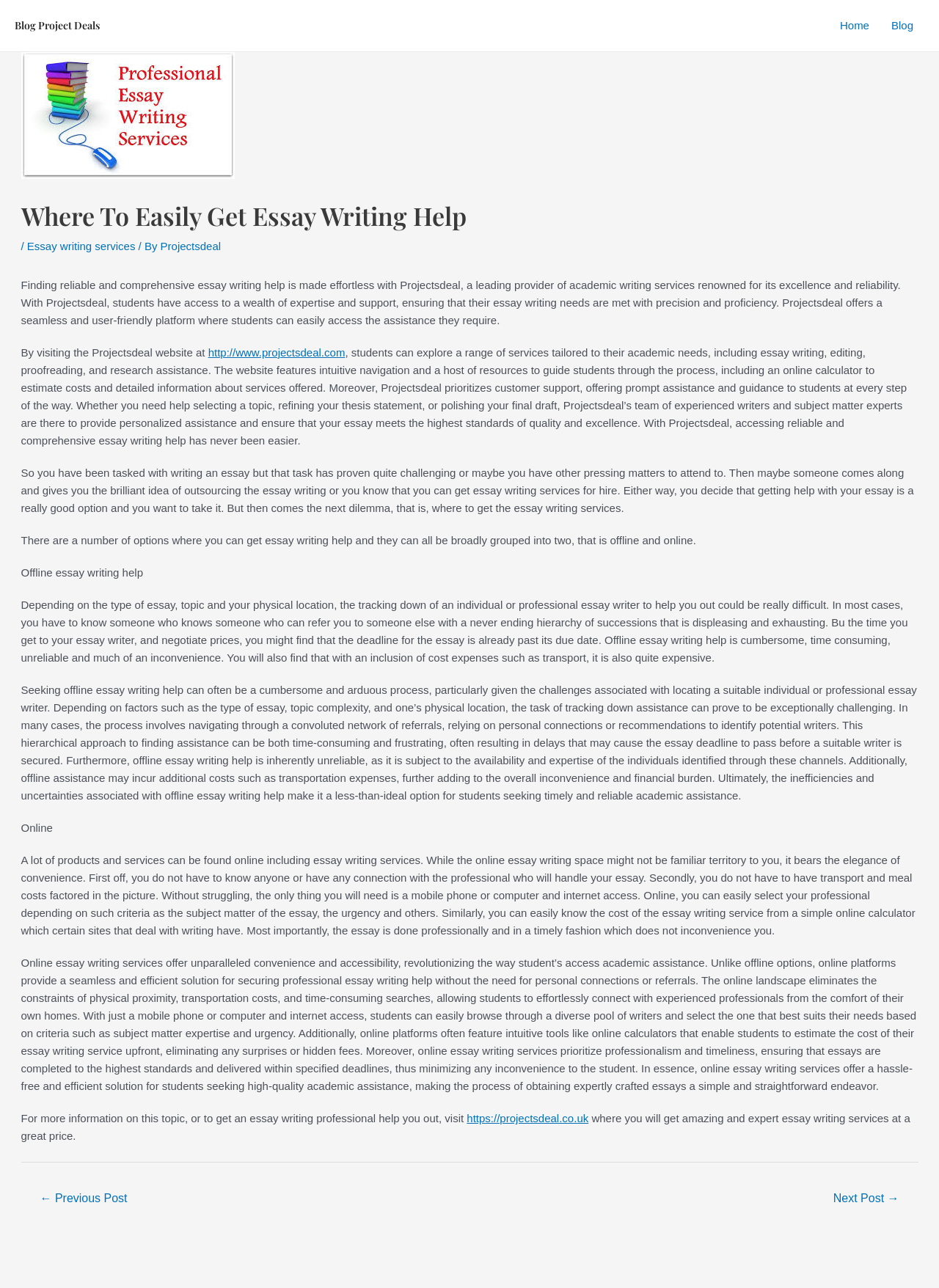Please identify the bounding box coordinates of the element on the webpage that should be clicked to follow this instruction: "Get essay writing help from 'http://www.projectsdeal.com'". The bounding box coordinates should be given as four float numbers between 0 and 1, formatted as [left, top, right, bottom].

[0.222, 0.269, 0.367, 0.278]